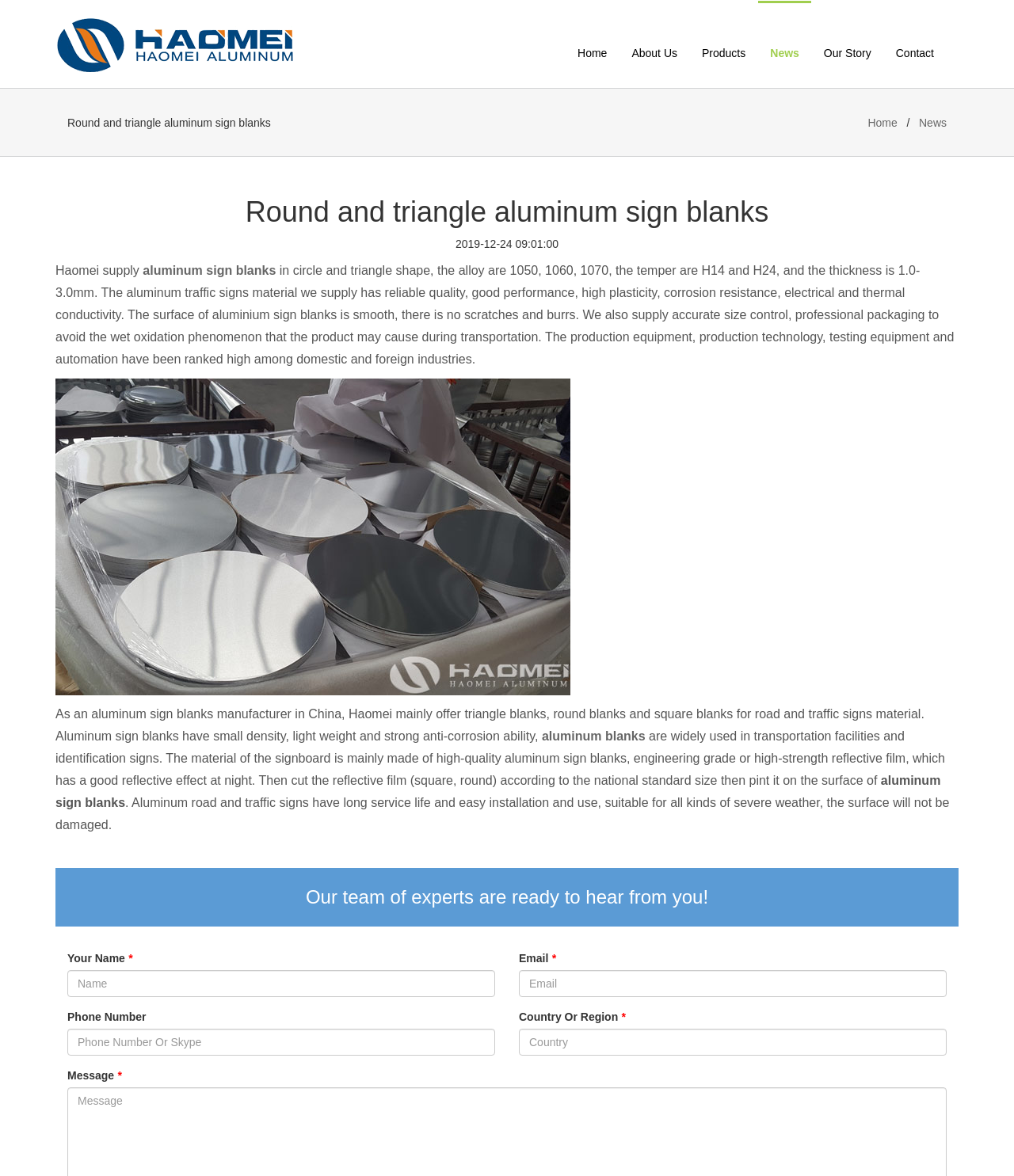Please identify the bounding box coordinates of the clickable area that will allow you to execute the instruction: "Click the 'Home' link".

[0.558, 0.001, 0.61, 0.074]